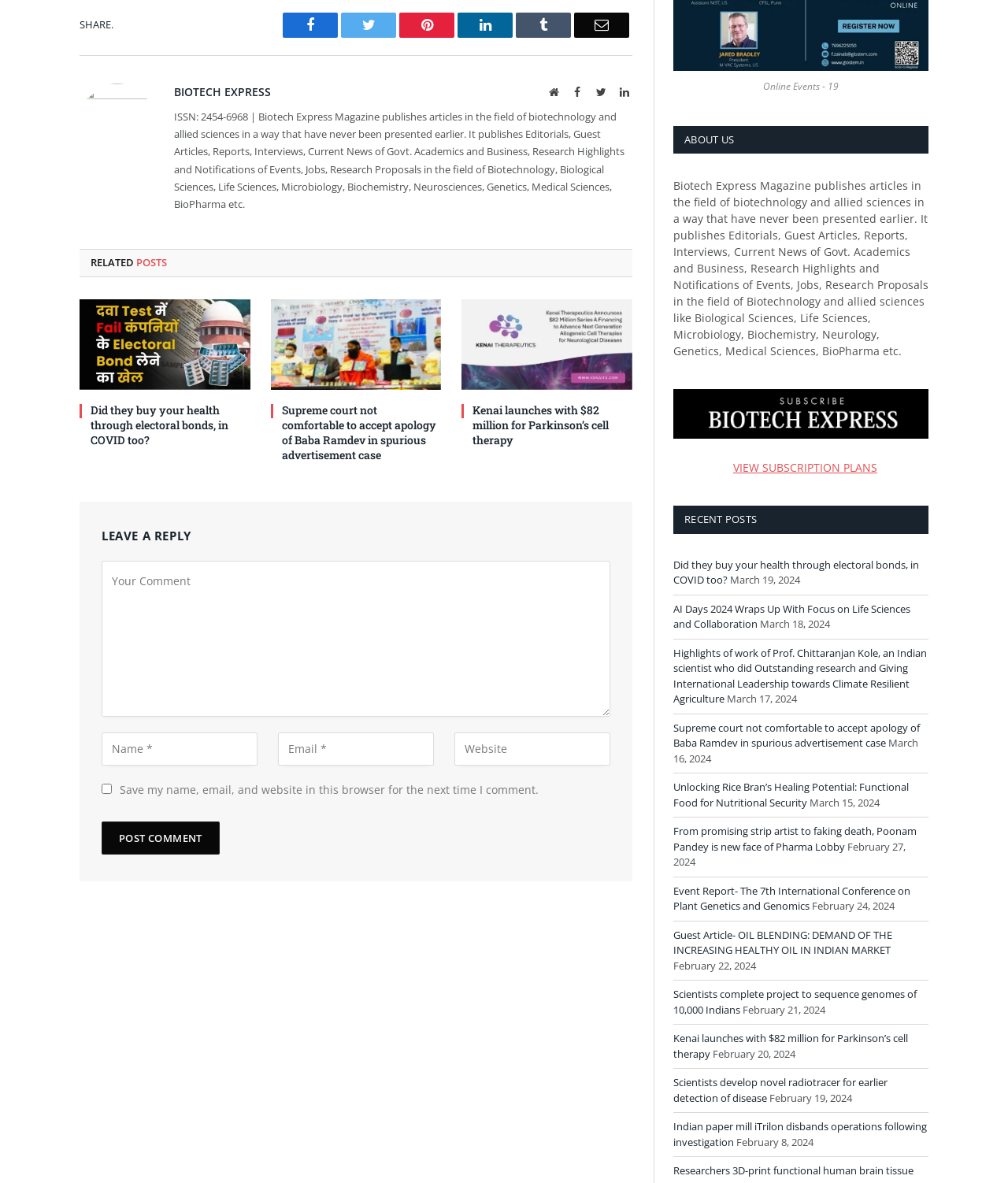What is the purpose of the textbox 'Your Comment'?
Based on the screenshot, give a detailed explanation to answer the question.

The textbox 'Your Comment' is located in the 'LEAVE A REPLY' section. It is used to leave a comment on the webpage. Users can type their comments in this textbox and then click the 'Post Comment' button to submit their comments.